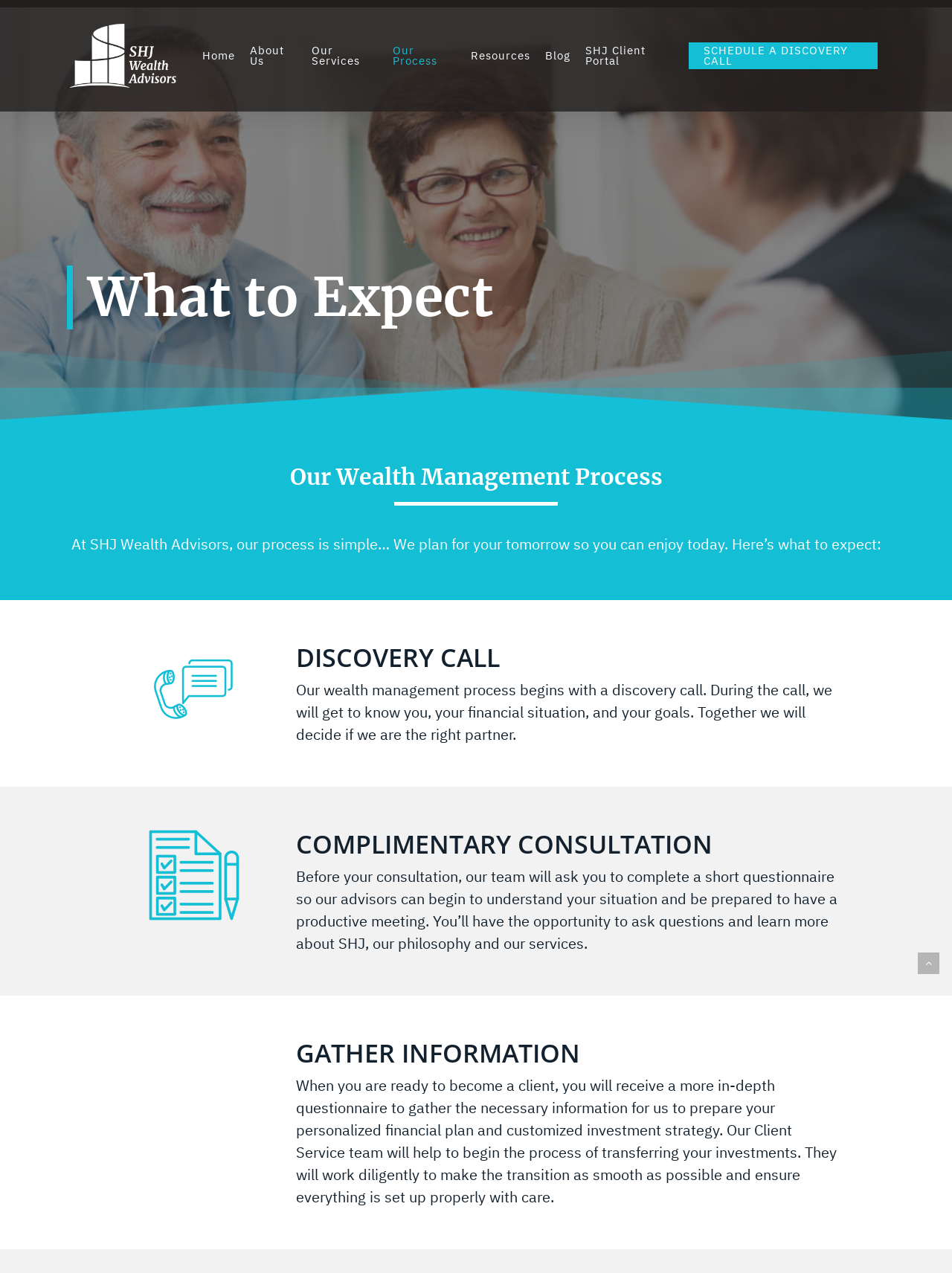Locate the bounding box coordinates of the area that needs to be clicked to fulfill the following instruction: "Click on the 'Our Process' link". The coordinates should be in the format of four float numbers between 0 and 1, namely [left, top, right, bottom].

[0.405, 0.036, 0.486, 0.052]